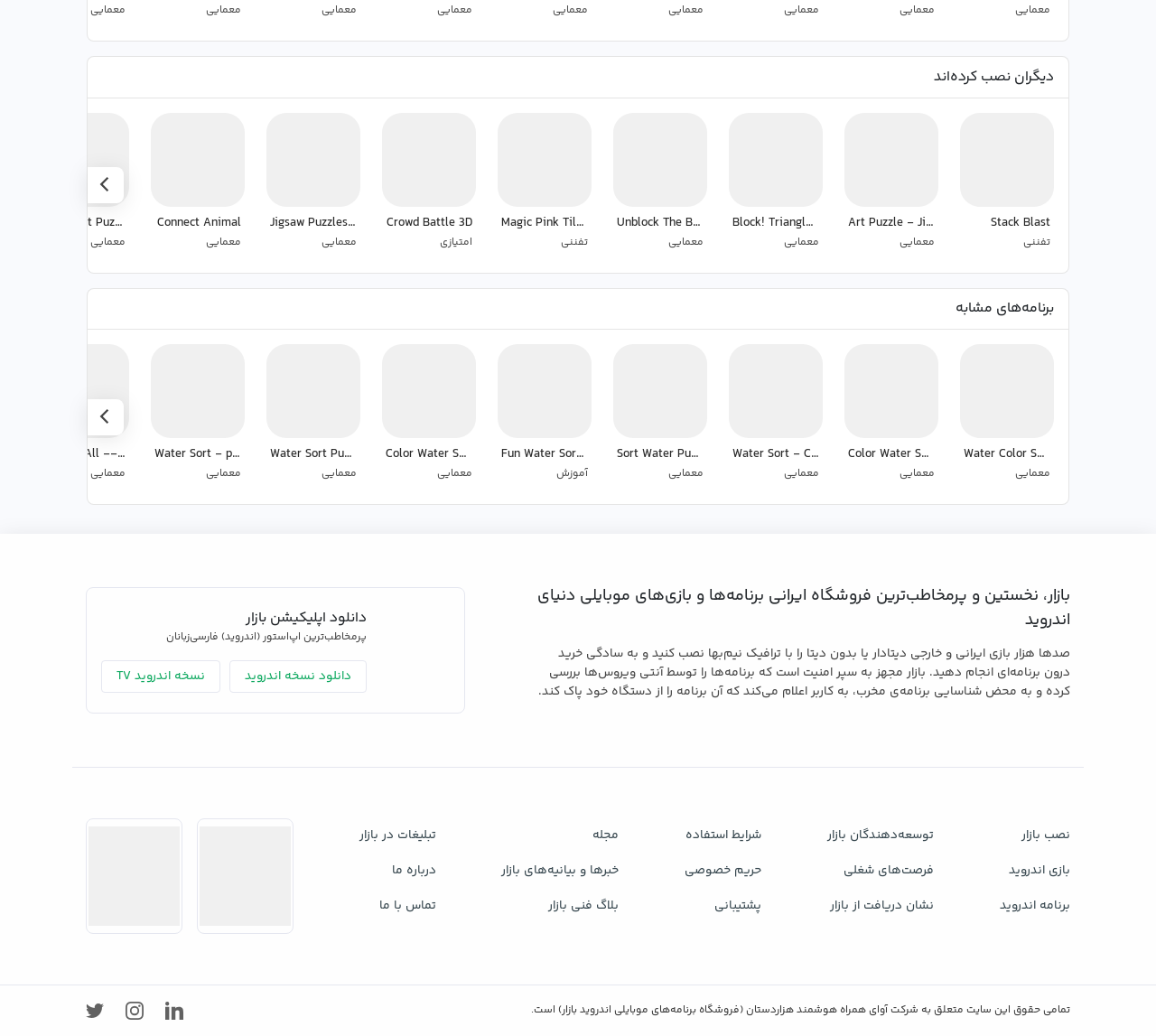What type of apps are listed on this webpage? Using the information from the screenshot, answer with a single word or phrase.

Puzzle games